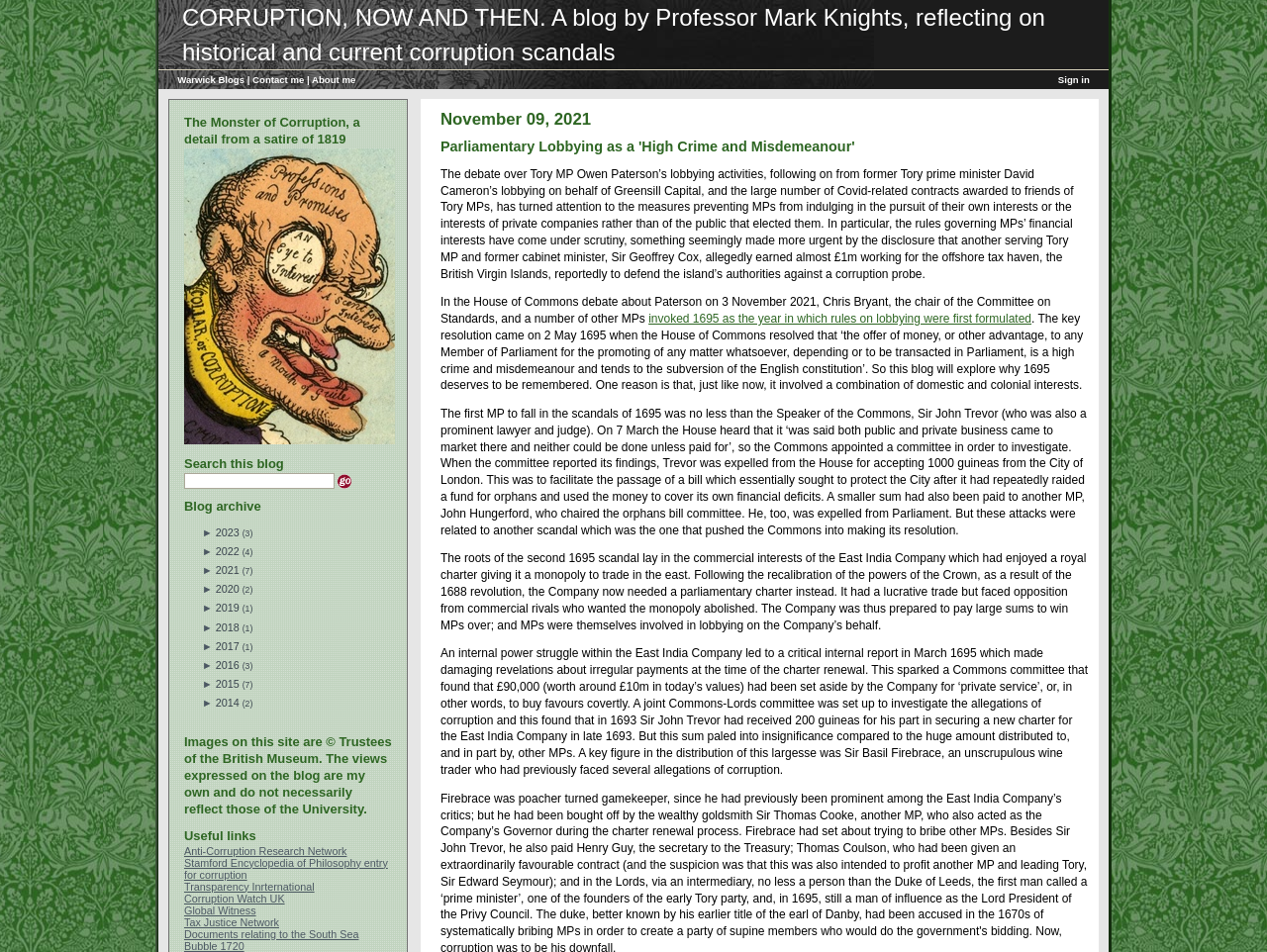Find the bounding box coordinates of the element to click in order to complete this instruction: "Search this blog". The bounding box coordinates must be four float numbers between 0 and 1, denoted as [left, top, right, bottom].

[0.145, 0.479, 0.309, 0.497]